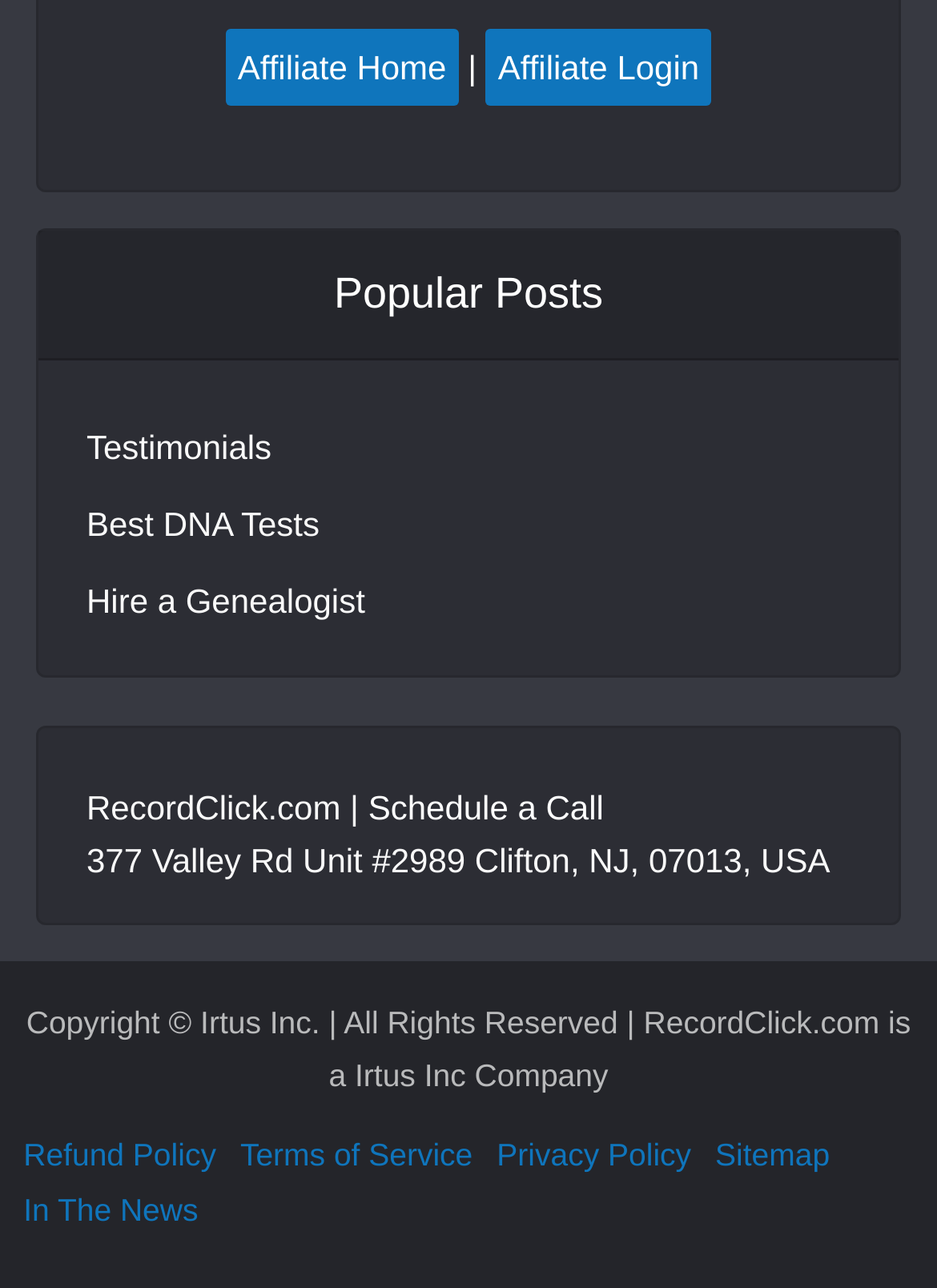What is the purpose of the 'Schedule a Call' link?
Look at the screenshot and respond with one word or a short phrase.

To schedule a call